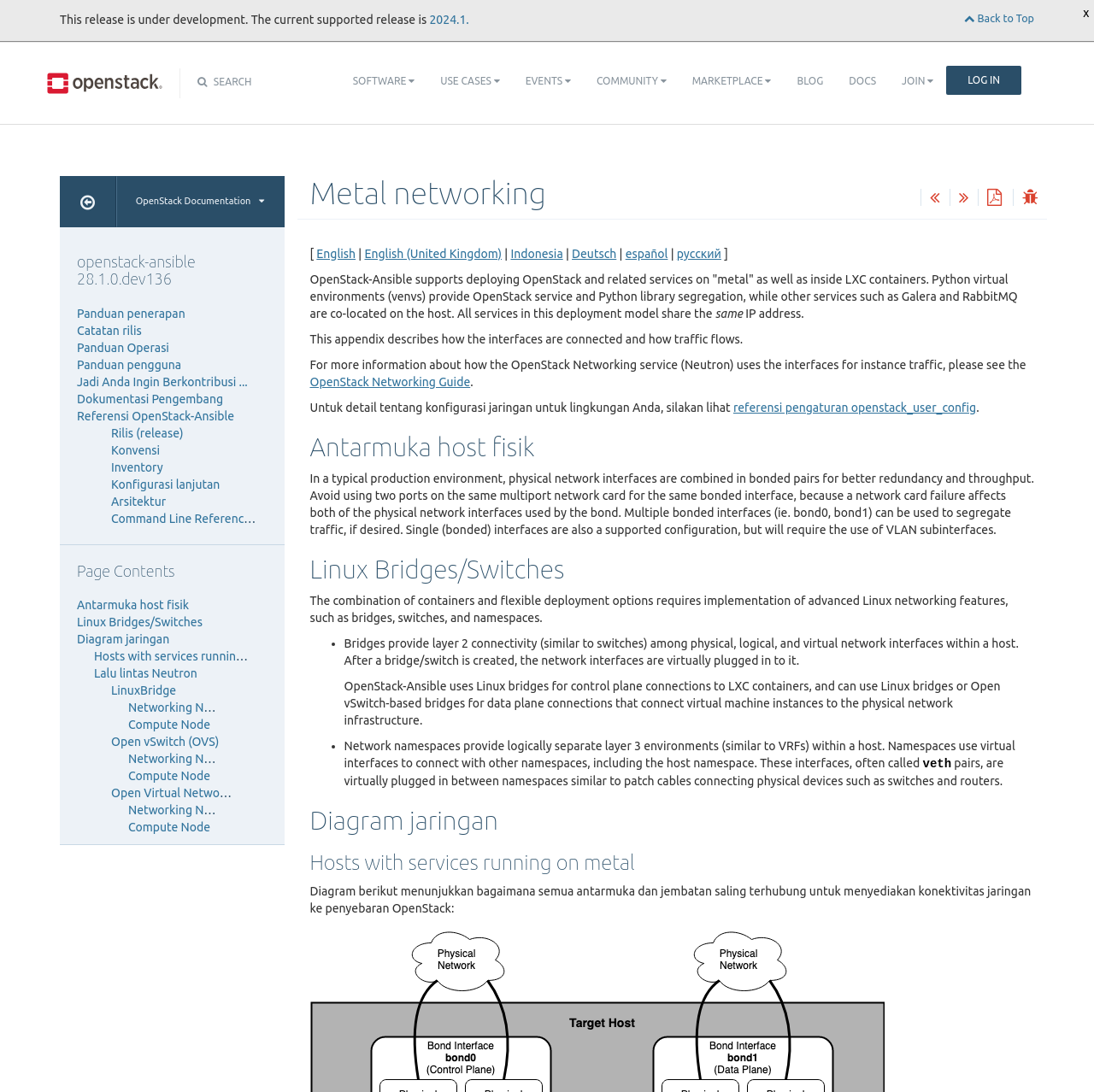Locate the bounding box coordinates of the clickable region necessary to complete the following instruction: "Click the 'OpenStack Networking Guide' link". Provide the coordinates in the format of four float numbers between 0 and 1, i.e., [left, top, right, bottom].

[0.283, 0.343, 0.43, 0.356]